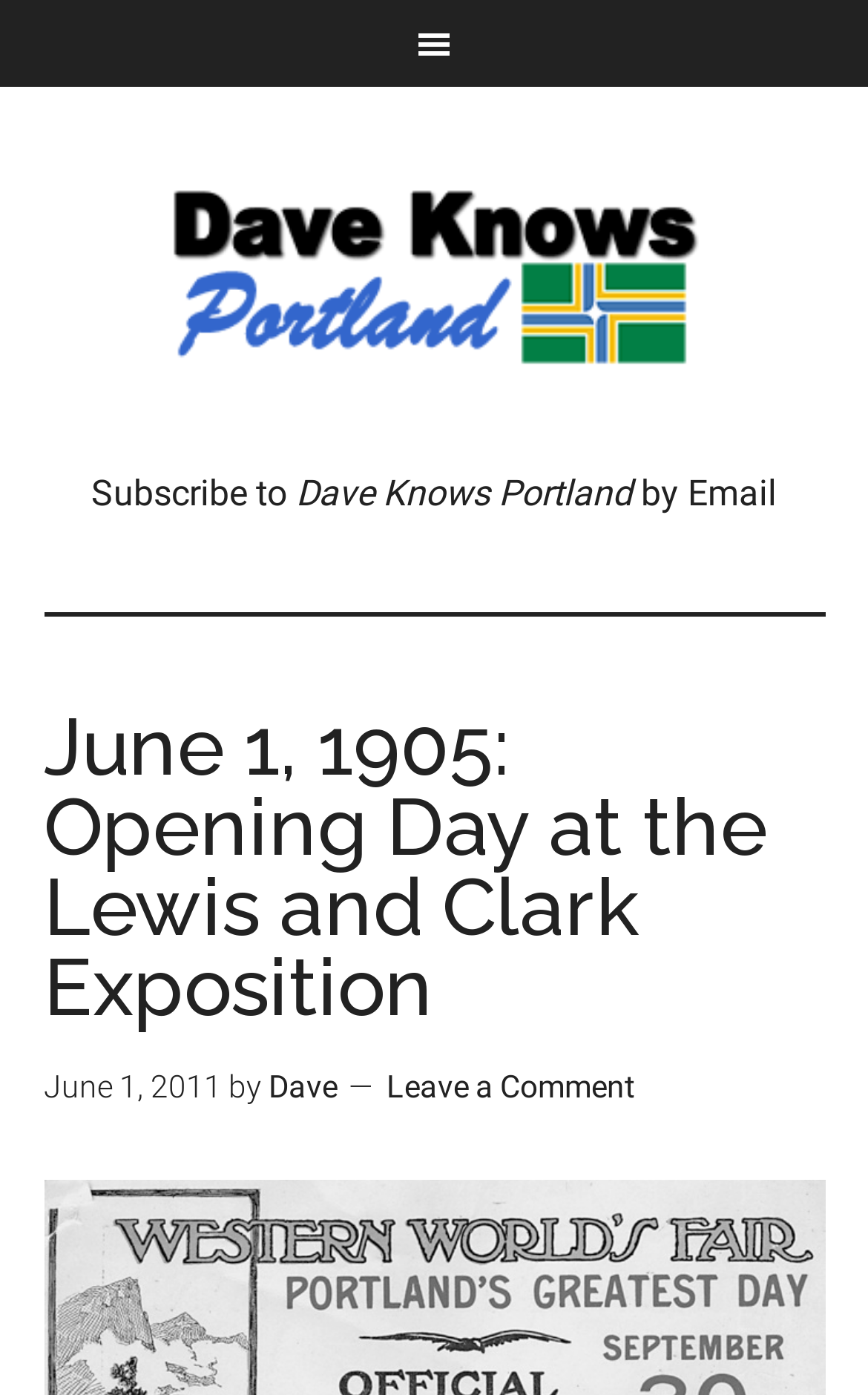Generate a comprehensive caption for the webpage you are viewing.

The webpage is about the opening day of the Lewis and Clark Exposition on June 1, 1905. At the top of the page, there is a main navigation section labeled "Main". Below the navigation section, there is a link to "Dave Knows Portland" on the left side of the page, taking up about half of the page's width. 

Further down, there is another link to "Subscribe to Dave Knows Portland by Email" which is also located on the left side of the page, but slightly narrower than the previous link. 

The main content of the page is headed by a header section that spans almost the entire width of the page. The header section contains a heading that repeats the title "June 1, 1905: Opening Day at the Lewis and Clark Exposition". Below the heading, there is a time element that displays the date "June 1, 2011", followed by the text "by" and a link to the author "Dave". 

On the same line as the author's link, there is a link to "Leave a Comment" on the right side of the page.